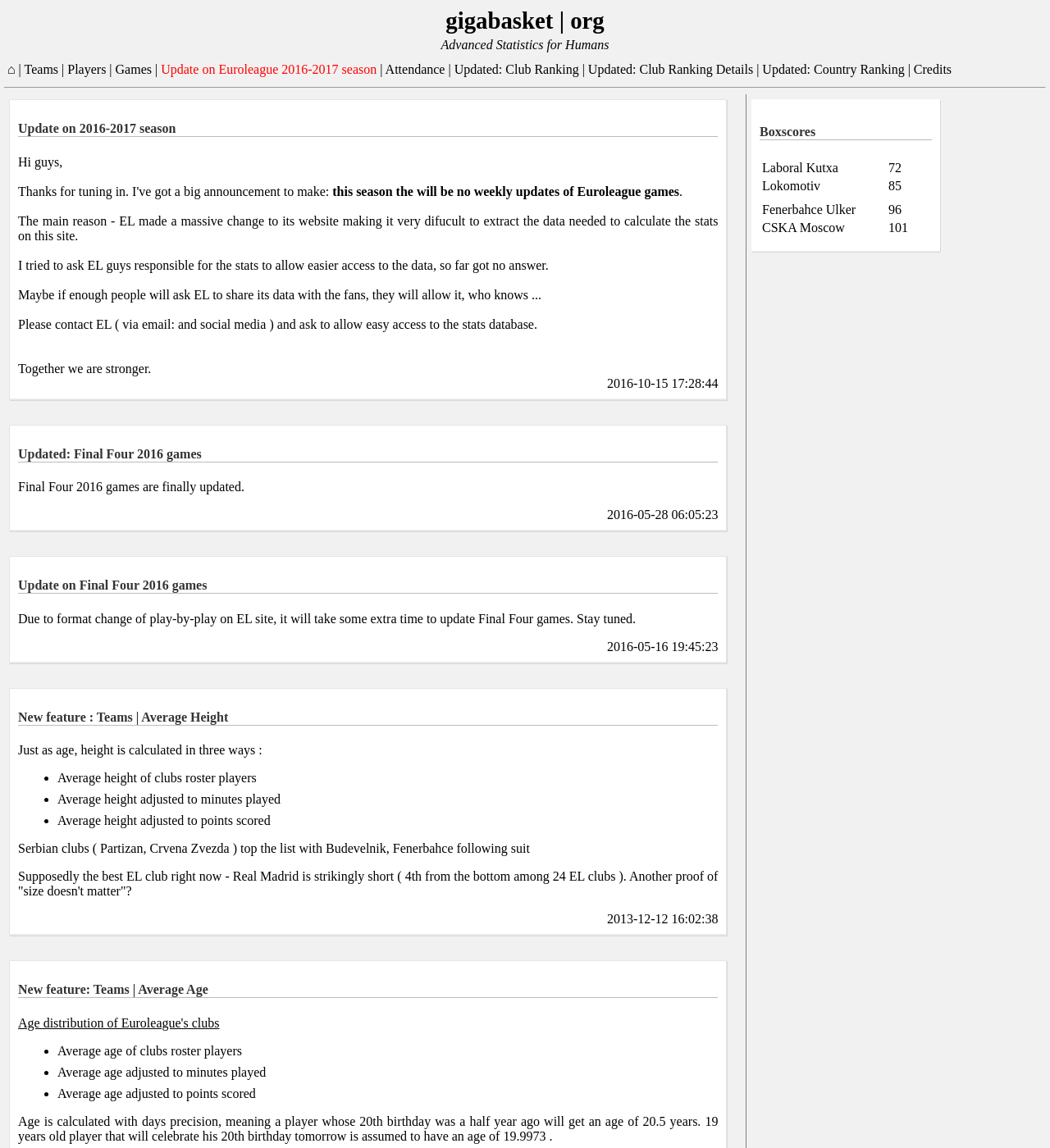Use a single word or phrase to answer this question: 
What is the purpose of the 'Boxscores' table?

Displaying game scores